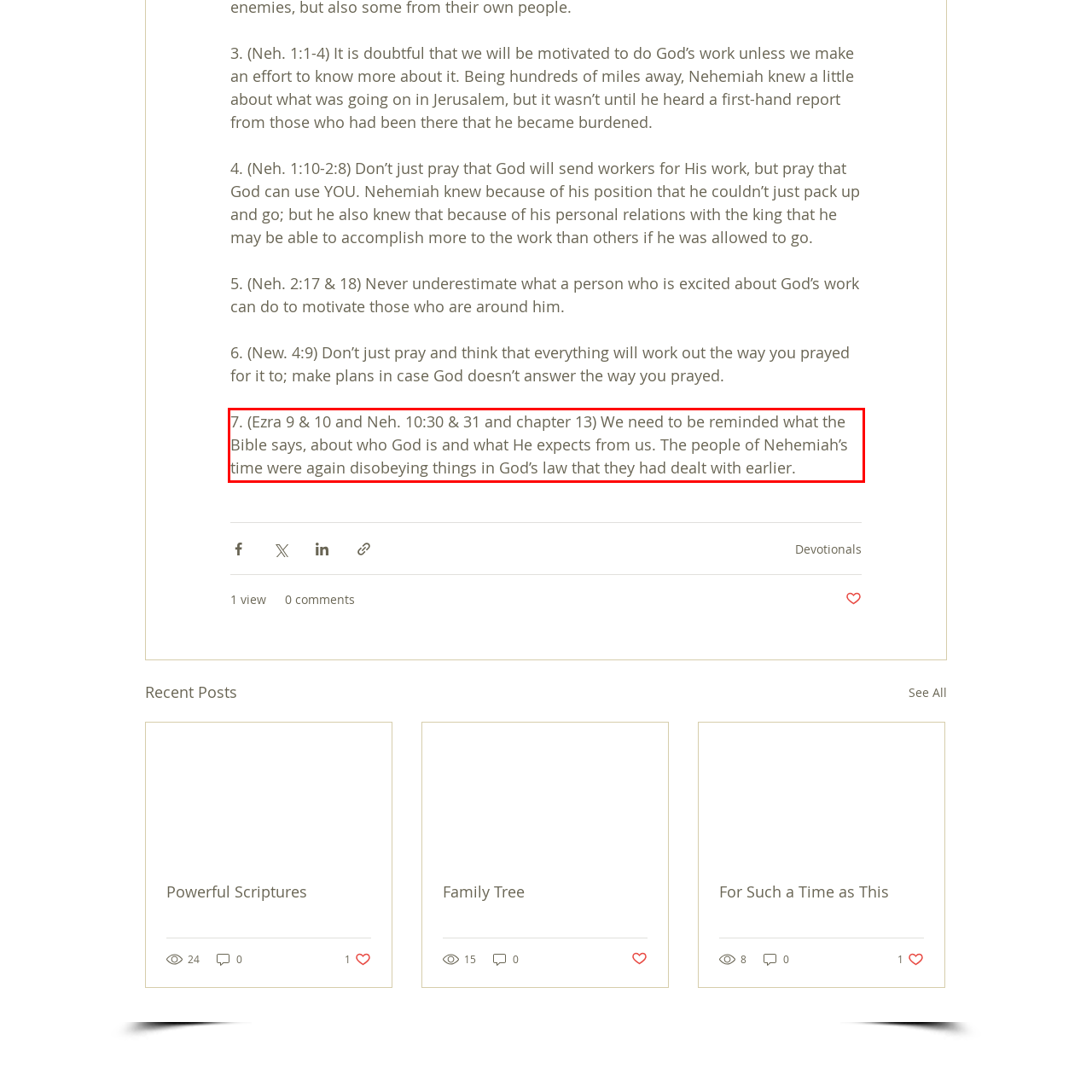You are looking at a screenshot of a webpage with a red rectangle bounding box. Use OCR to identify and extract the text content found inside this red bounding box.

7. (Ezra 9 & 10 and Neh. 10:30 & 31 and chapter 13) We need to be reminded what the Bible says, about who God is and what He expects from us. The people of Nehemiah’s time were again disobeying things in God’s law that they had dealt with earlier.